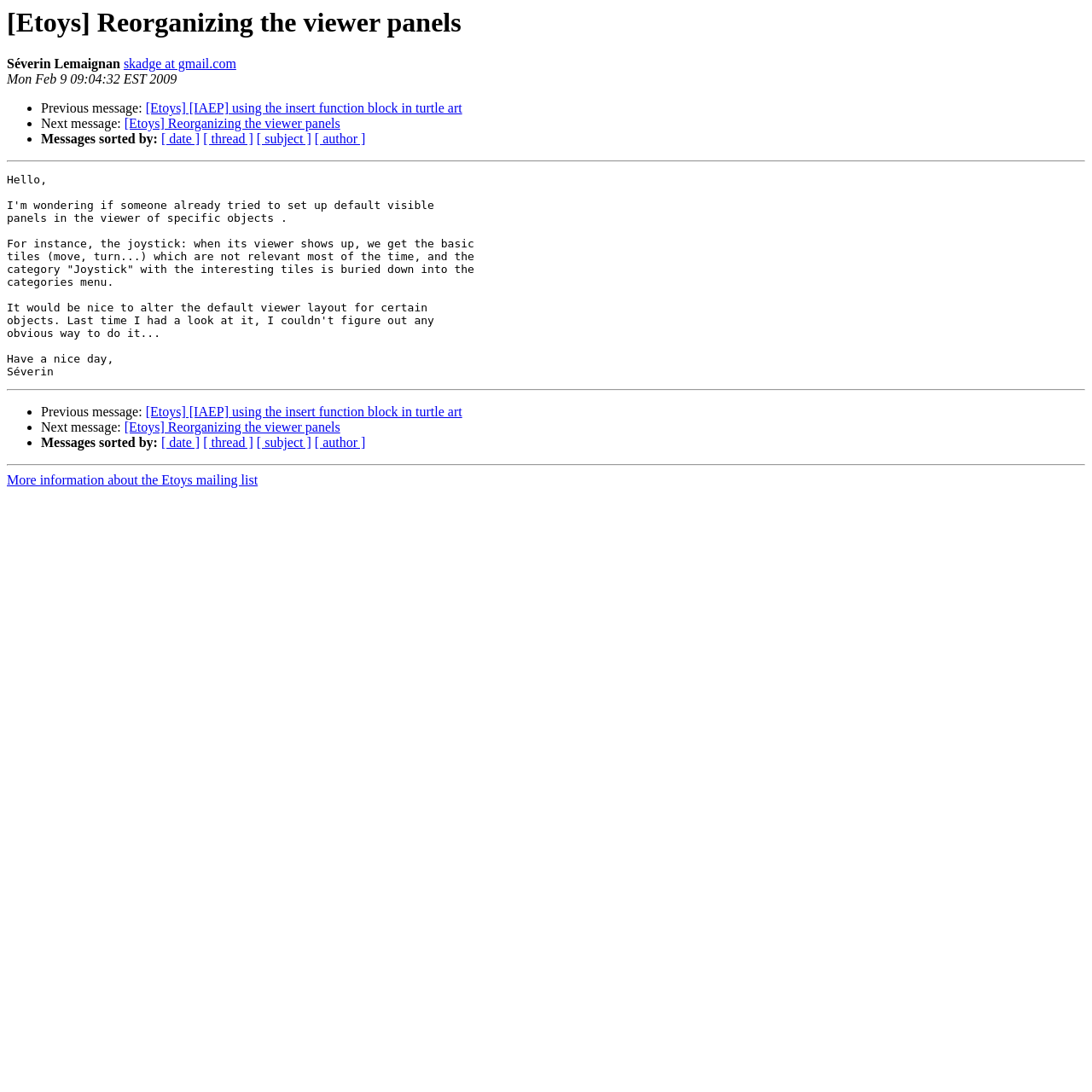Determine the bounding box coordinates of the clickable element to achieve the following action: 'View previous message'. Provide the coordinates as four float values between 0 and 1, formatted as [left, top, right, bottom].

[0.038, 0.093, 0.133, 0.106]